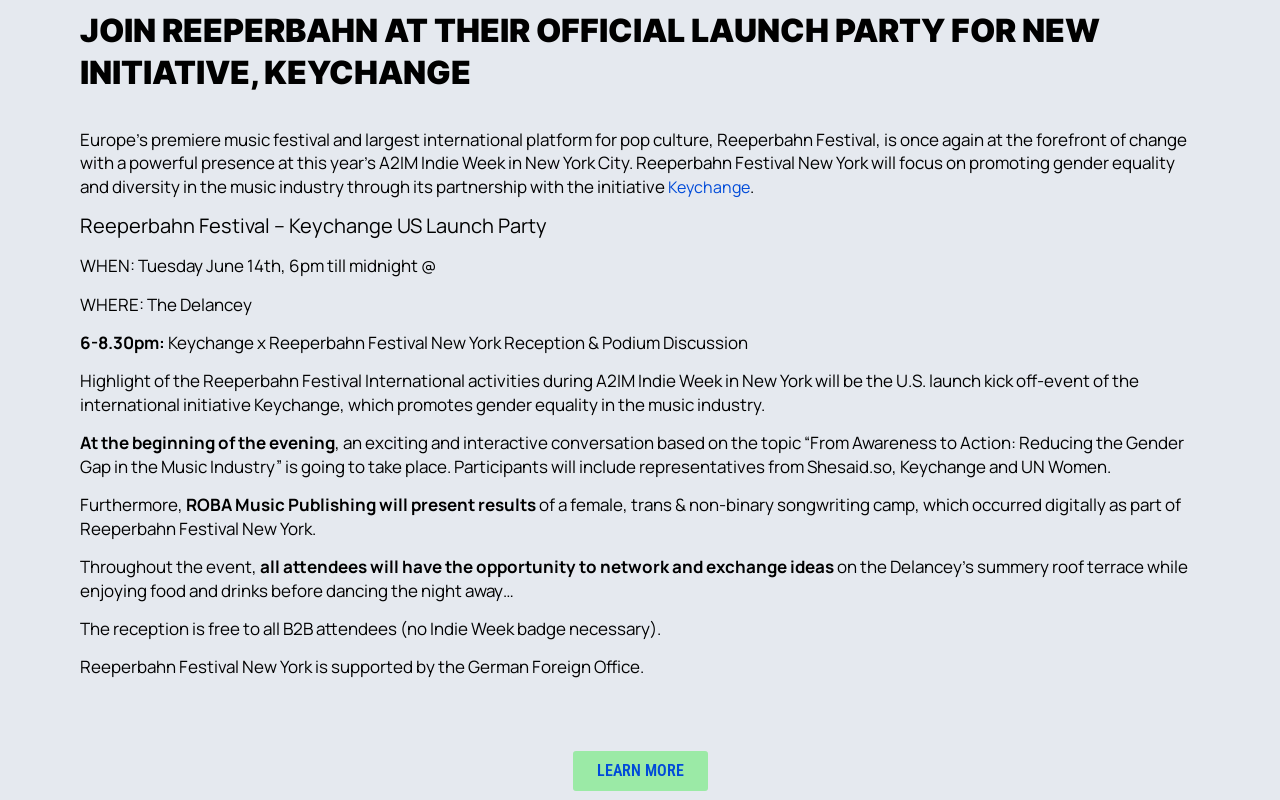With reference to the image, please provide a detailed answer to the following question: What is the name of the initiative promoting gender equality?

I identified the answer by looking at the link 'Keychange' and understanding its context as an initiative promoting gender equality in the music industry.